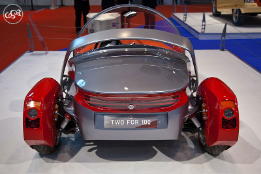Thoroughly describe what you see in the image.

The image showcases the innovative Sbarro Two for 100, a unique vehicle design characterized by its distinct rear styling and transparent polycarbonate wheels. The vehicle is poised in an exhibition space, highlighting its sleek and unconventional aesthetic. The rear view captures the car's streamlined shape and modern design elements, including a prominent license plate reading "TWO FOR 100," signaling its identity. 

The backdrop features a clean, minimalist exhibition environment, emphasizing the vehicle's futuristic appeal. This design is indicative of careful aerodynamics, which enhance performance while giving a striking visual impression. The promotional details mention that this model was showcased as part of the 2008 Pendocar press kit series and is credited to the work of photographer Dirk de Jager for supercars.net, ensuring that this unique creation receives the attention it deserves in the automotive world.